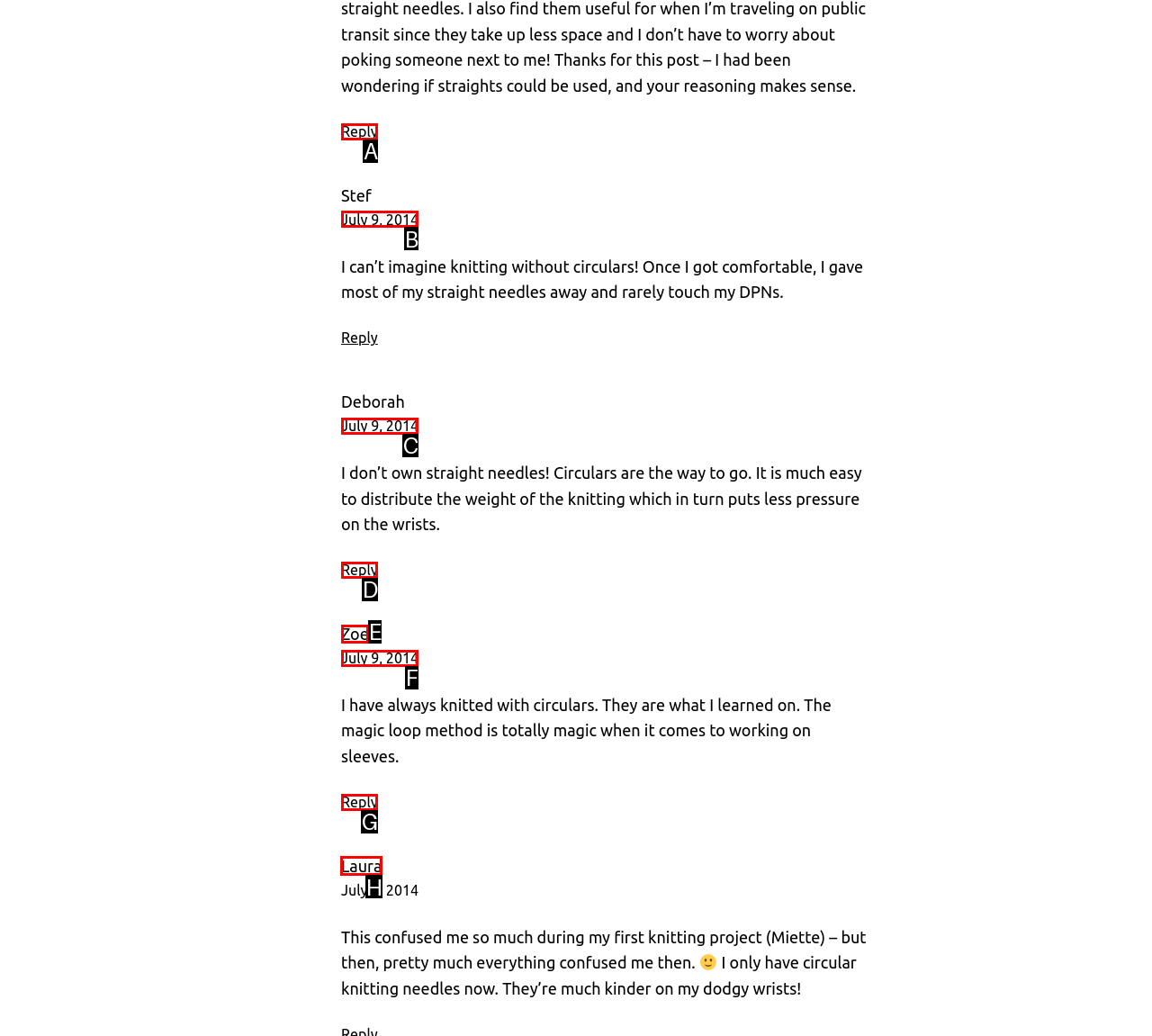Tell me which element should be clicked to achieve the following objective: View Laura's post
Reply with the letter of the correct option from the displayed choices.

H